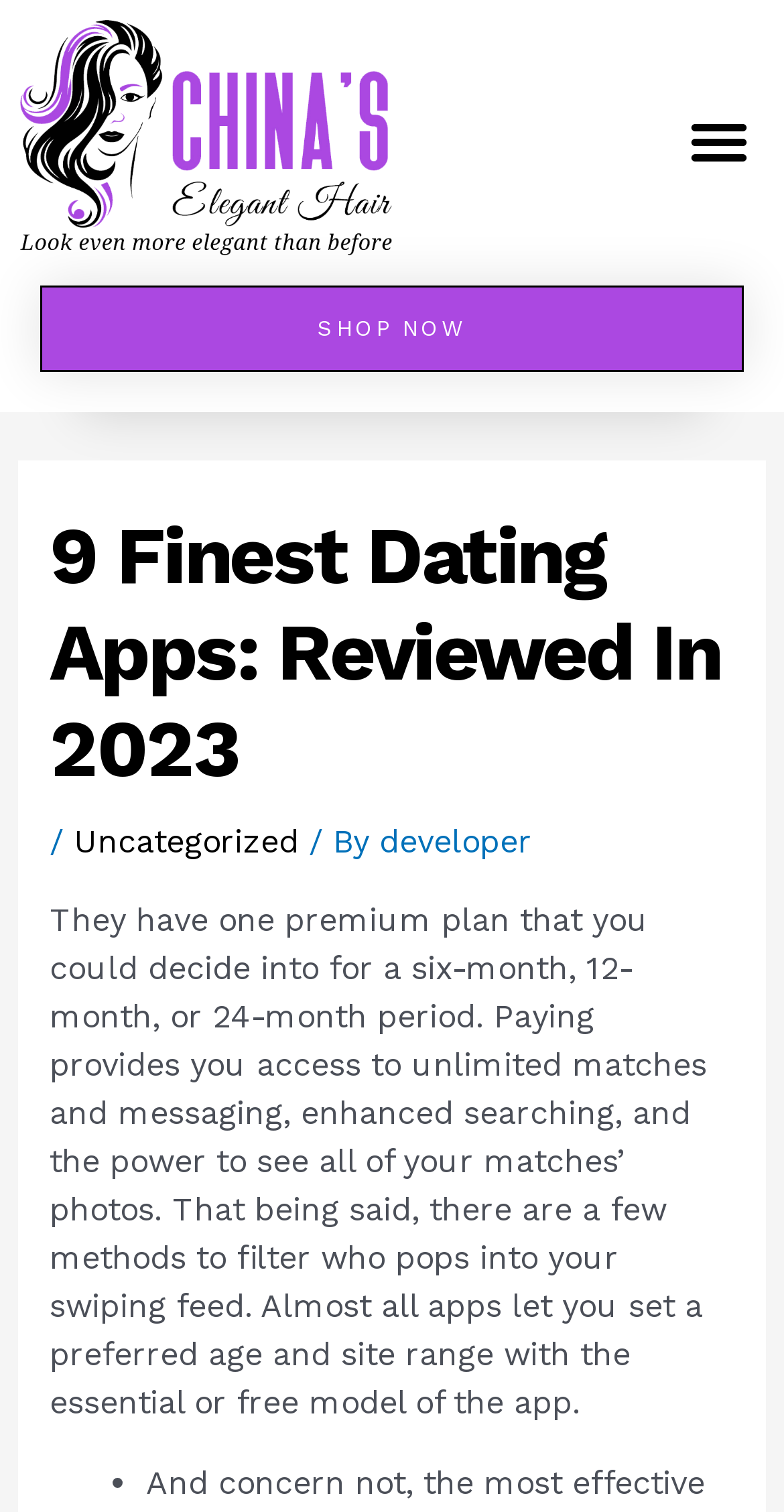Describe all the key features of the webpage in detail.

The webpage appears to be a review article about dating apps. At the top-right corner, there is a button labeled "Menu Toggle". Below it, a prominent link "SHOP NOW" is displayed. 

The main content of the webpage is divided into sections. The first section is a header area that contains the title "9 Finest Dating Apps: Reviewed In 2023" and a subtitle that includes a category "Uncategorized" and an author "developer". 

Below the header area, there is a block of text that discusses the premium plan of a dating app, its features, and how to filter matches. This text is positioned near the top of the page, taking up a significant portion of the screen. 

At the very bottom of the page, there is a list marker, indicated by a bullet point "•", which suggests that there may be a list of items or points discussed in the article, although only the marker is visible in this section.